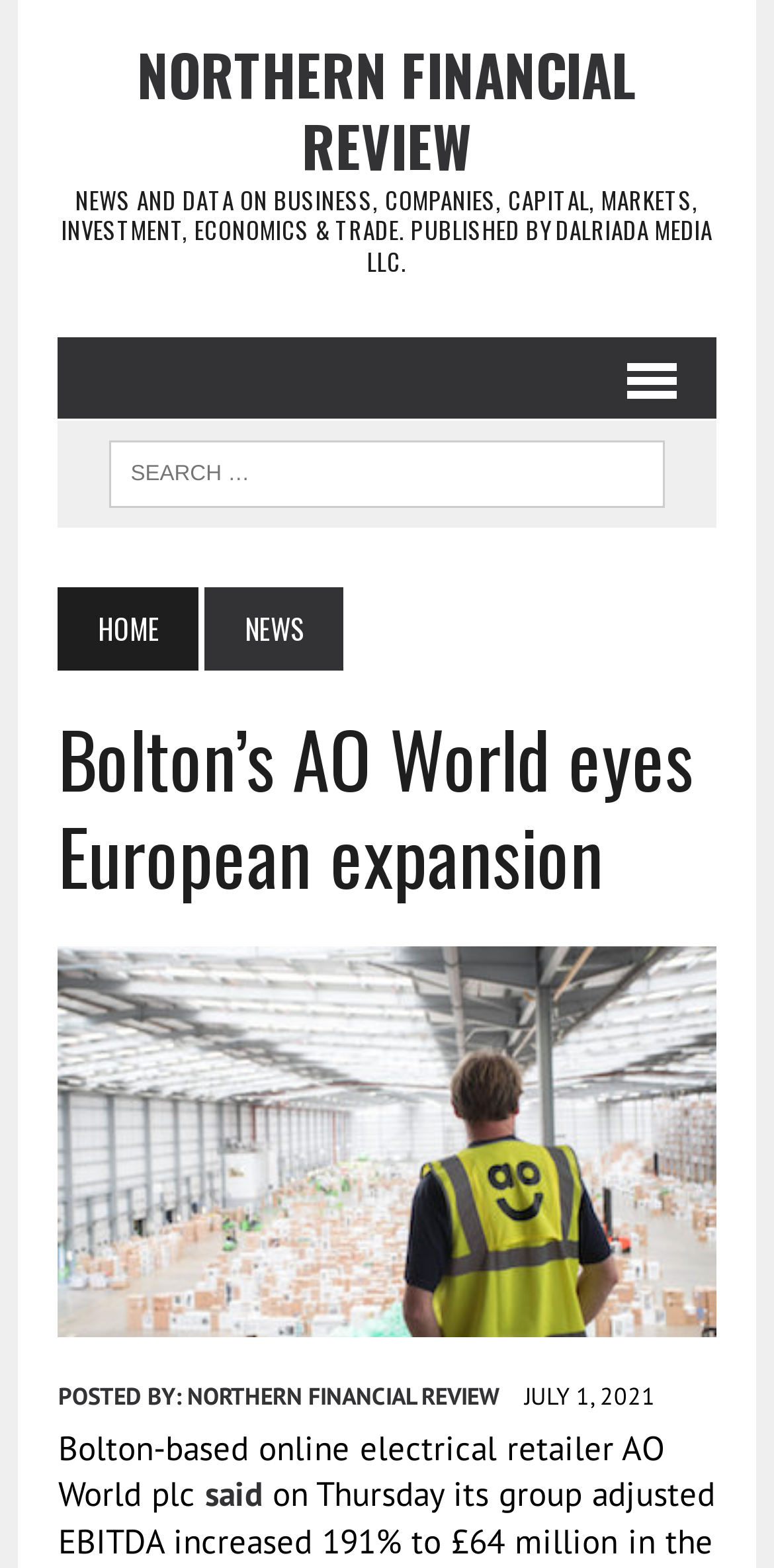Describe all the visual and textual components of the webpage comprehensively.

The webpage appears to be a news article from Northern Financial Review. At the top, there is a heading that reads "NORTHERN FINANCIAL REVIEW" followed by a subheading that describes the publication's focus on business, companies, and economics. 

Below the heading, there is a menu link on the right side, and a search bar on the left side, which allows users to search for specific topics. The search bar is accompanied by a label that says "SEARCH FOR:". 

The main content of the webpage is divided into sections. On the left side, there are links to the homepage and news sections. The news section is further divided into a header and a main article. The header has a heading that reads "Bolton’s AO World eyes European expansion", and below it, there is a subheading that indicates the article was posted by Northern Financial Review on July 1, 2021.

The main article starts with a paragraph that describes Bolton-based online electrical retailer AO World plc. The text continues to explain that the company said something on Thursday, but the exact details are not specified.